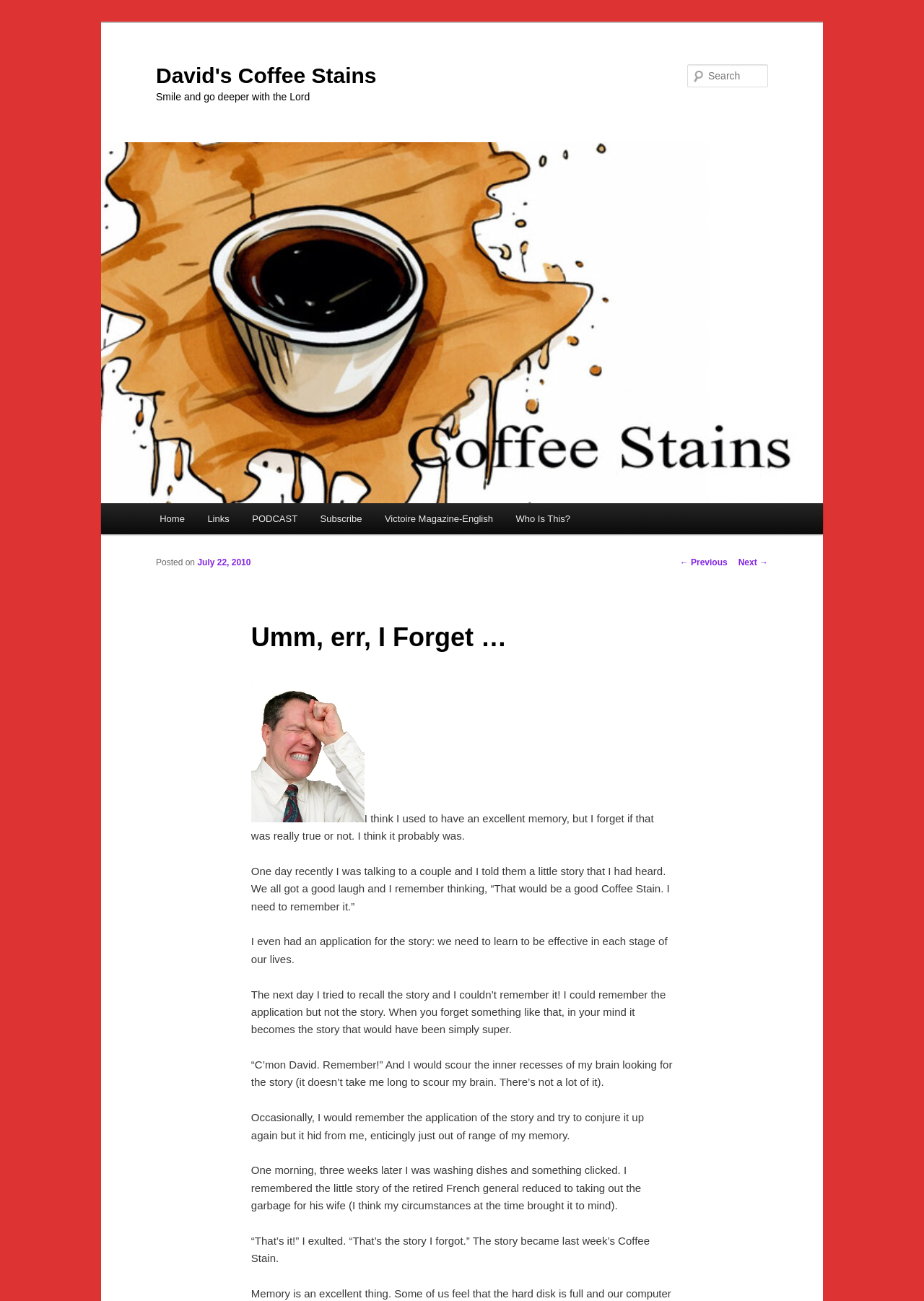Locate the bounding box coordinates of the region to be clicked to comply with the following instruction: "Read the previous post". The coordinates must be four float numbers between 0 and 1, in the form [left, top, right, bottom].

[0.736, 0.428, 0.787, 0.436]